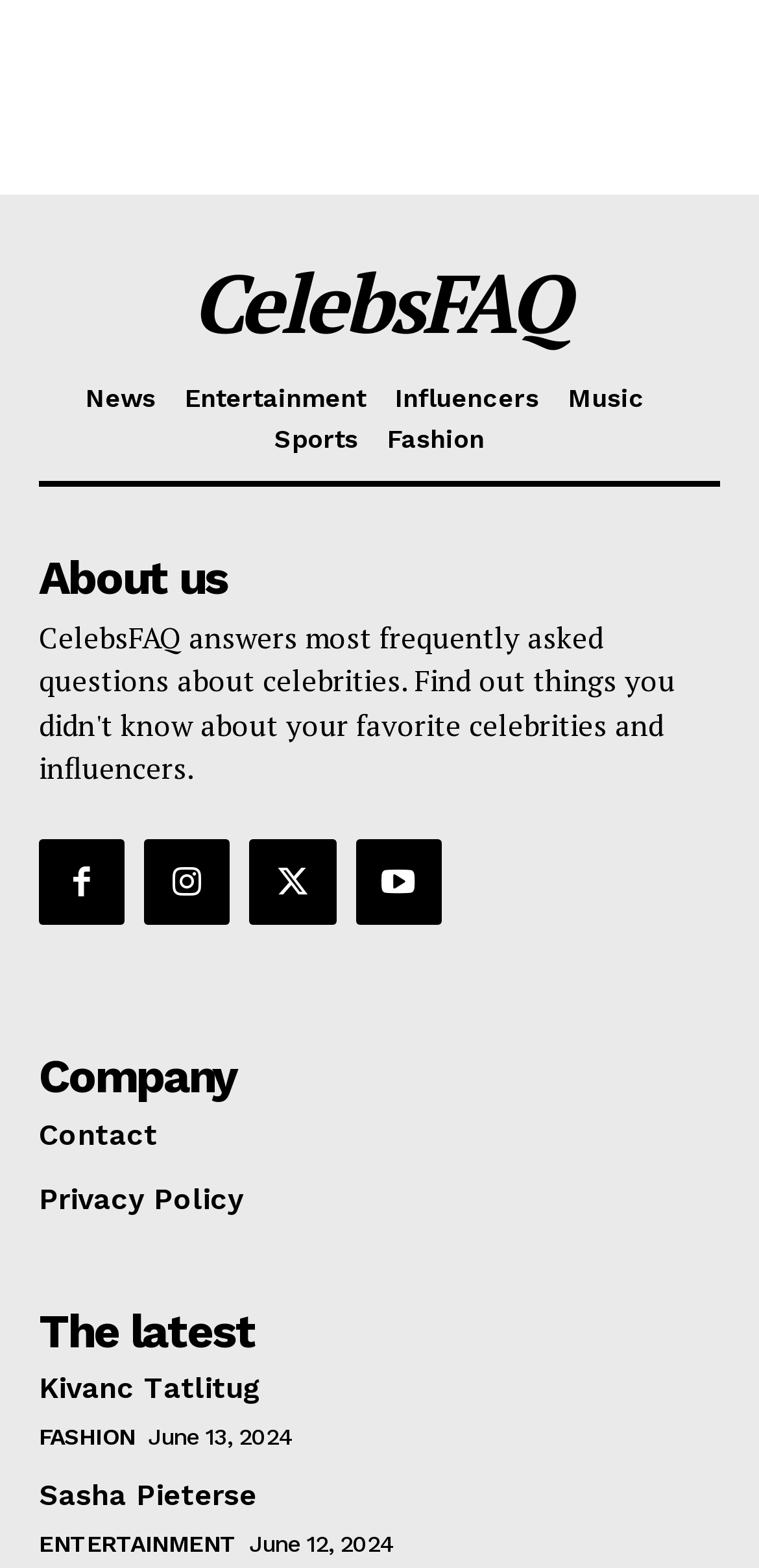What is the date of the article about Sasha Pieterse? Please answer the question using a single word or phrase based on the image.

June 12, 2024